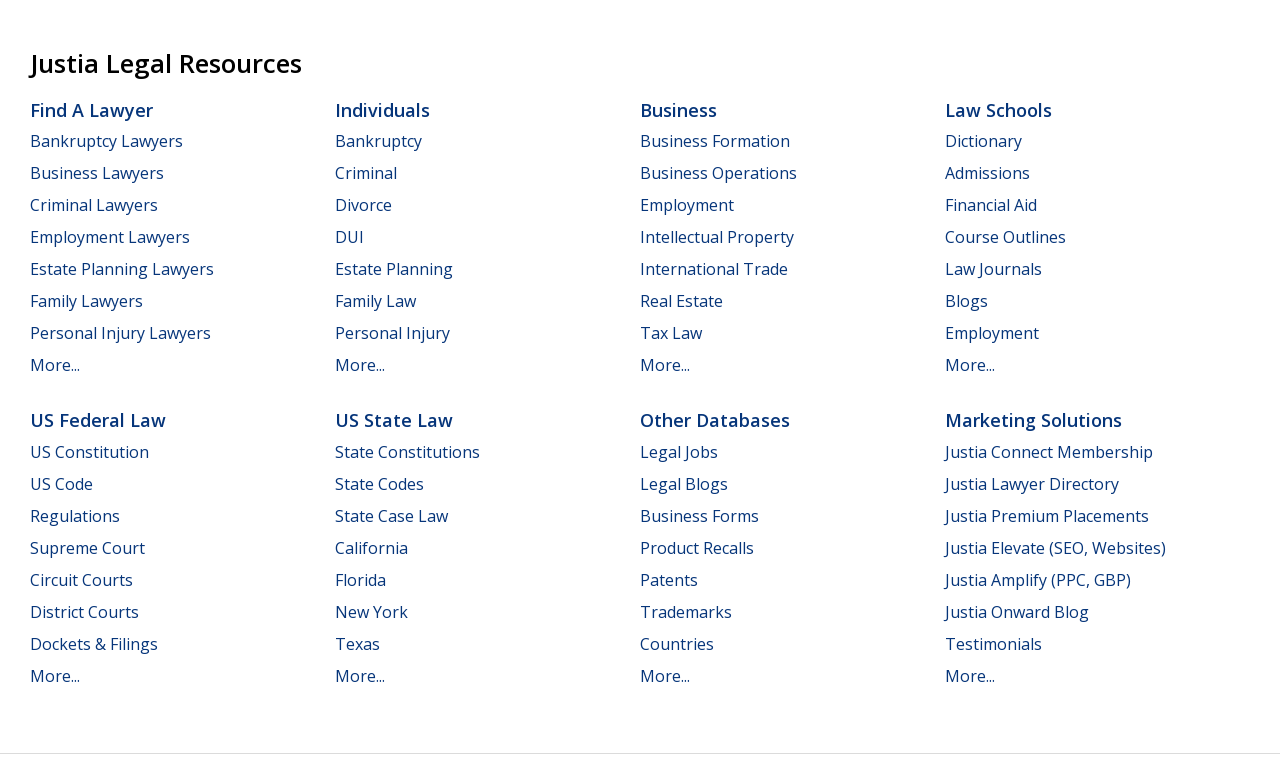Please provide the bounding box coordinates for the element that needs to be clicked to perform the following instruction: "Search US Federal Law". The coordinates should be given as four float numbers between 0 and 1, i.e., [left, top, right, bottom].

[0.023, 0.523, 0.13, 0.554]